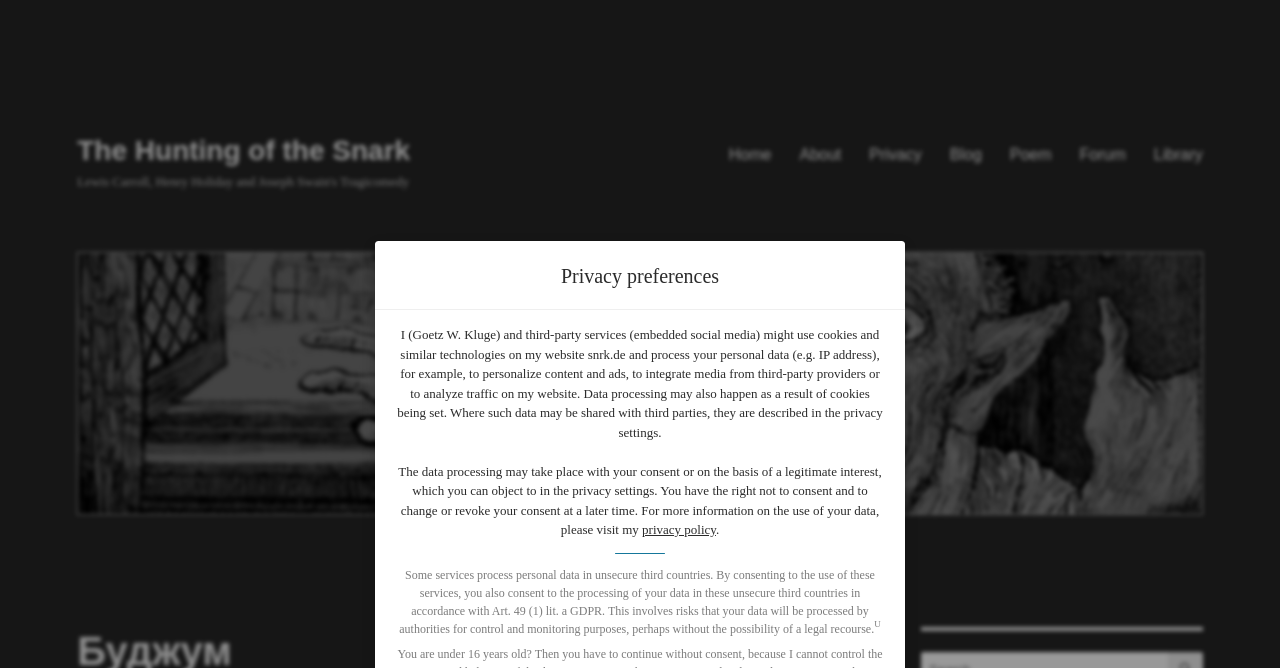Given the element description, predict the bounding box coordinates in the format (top-left x, top-left y, bottom-right x, bottom-right y). Make sure all values are between 0 and 1. Here is the element description: Online Pharmacy Reviews – Crn4kids

None